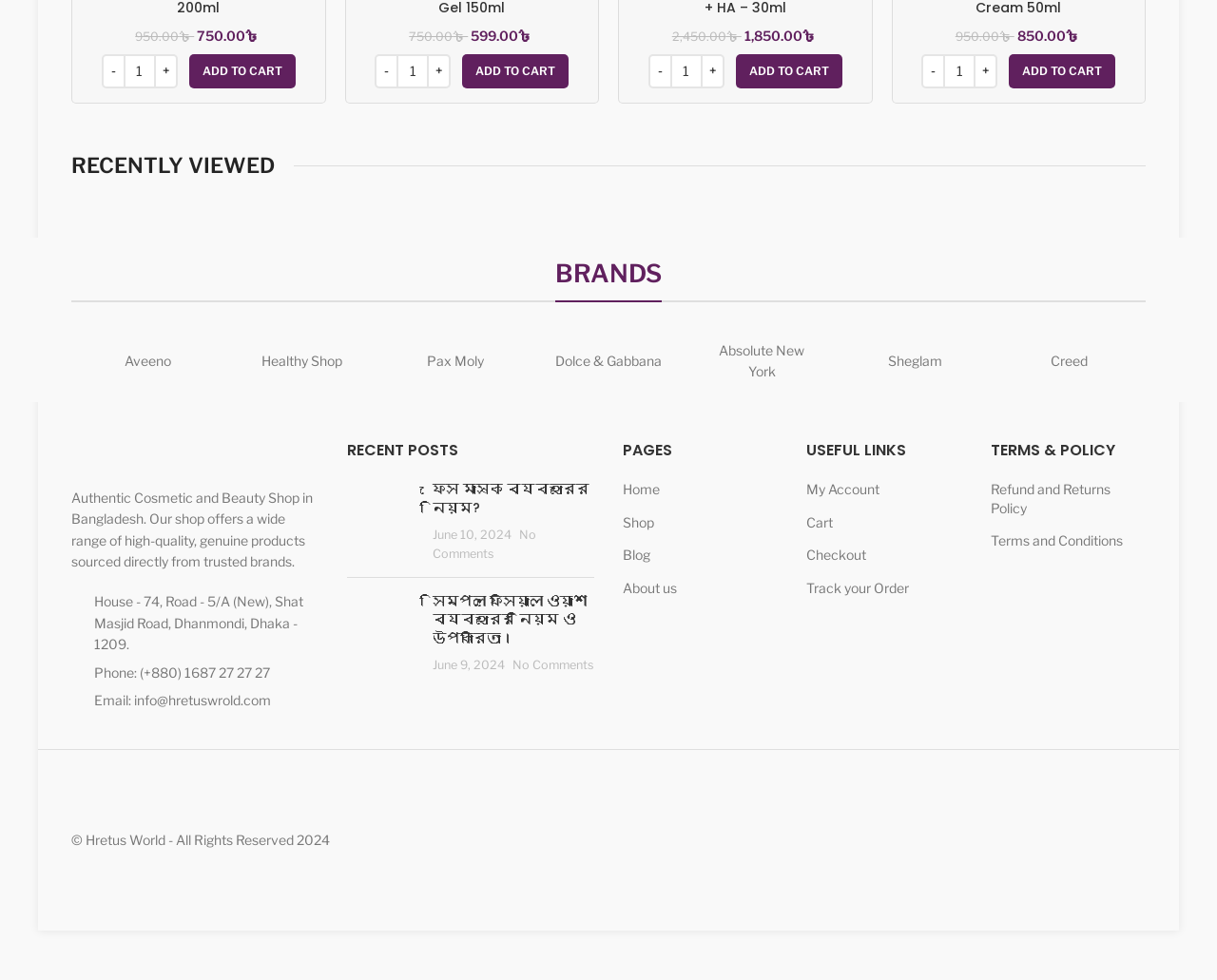Find the bounding box coordinates of the clickable element required to execute the following instruction: "Add 'Simple Soothing Facial Toner 200ml' to cart". Provide the coordinates as four float numbers between 0 and 1, i.e., [left, top, right, bottom].

[0.155, 0.055, 0.243, 0.09]